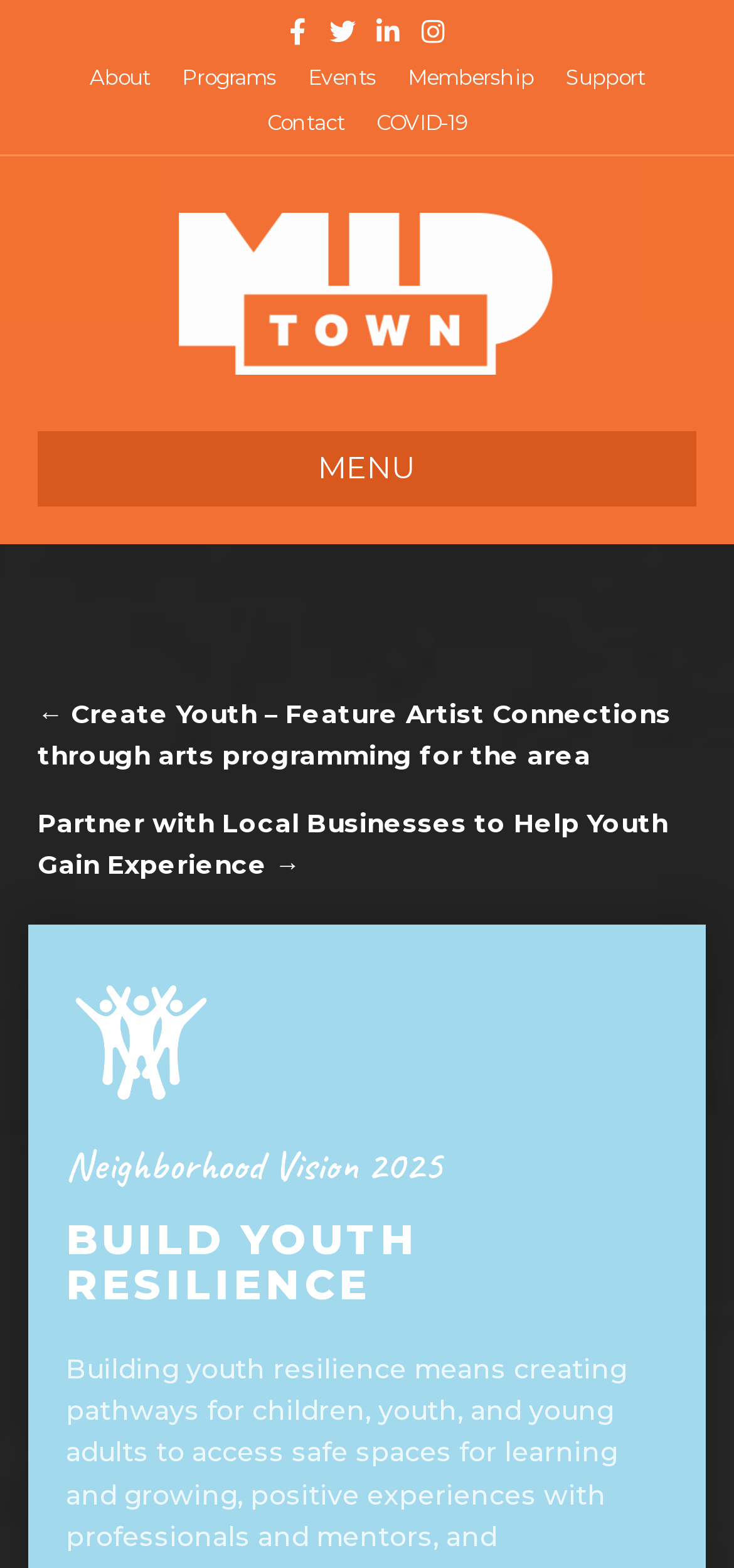Based on the visual content of the image, answer the question thoroughly: What is the name of the organization?

I looked for the name of the organization on the webpage and found it in the link 'MidTown Cleveland' and also in the image description 'MidTown Cleveland'.